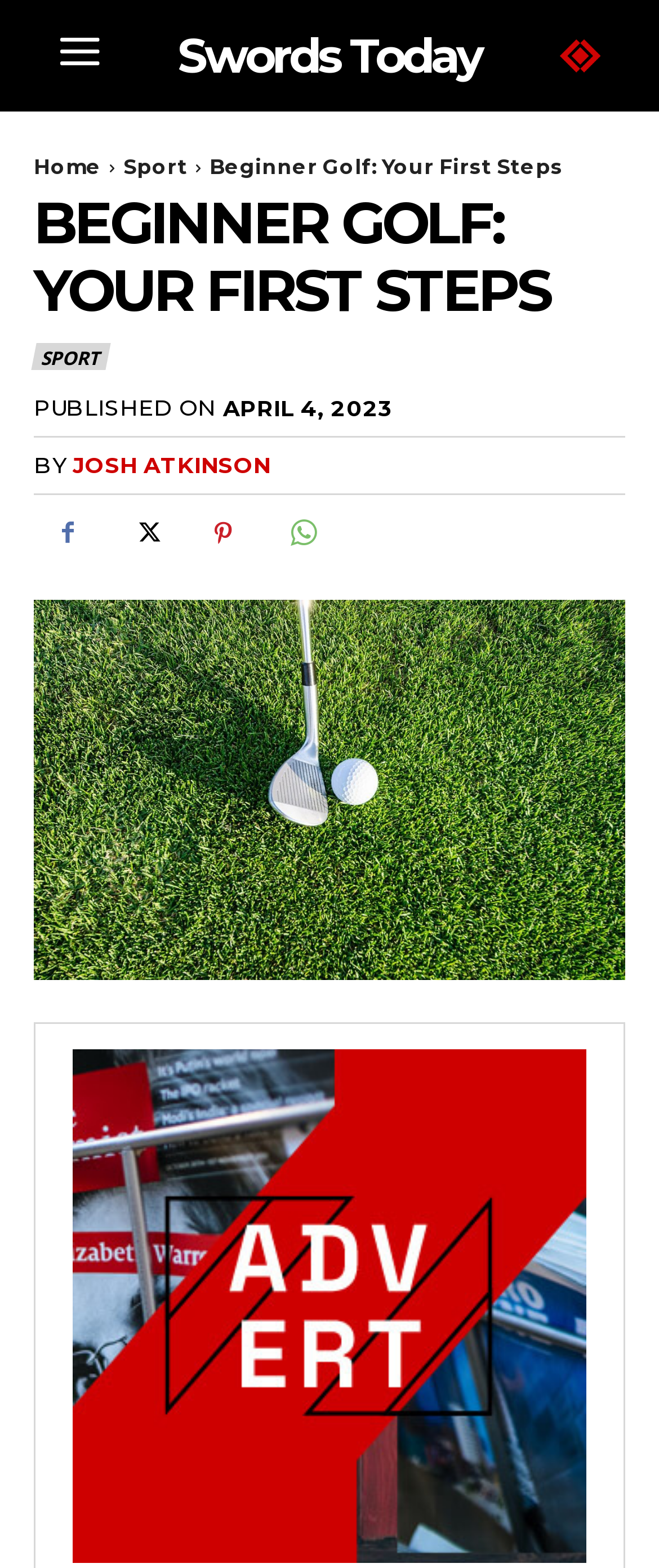Respond with a single word or phrase to the following question: What is the text of the main heading on the page?

BEGINNER GOLF: YOUR FIRST STEPS